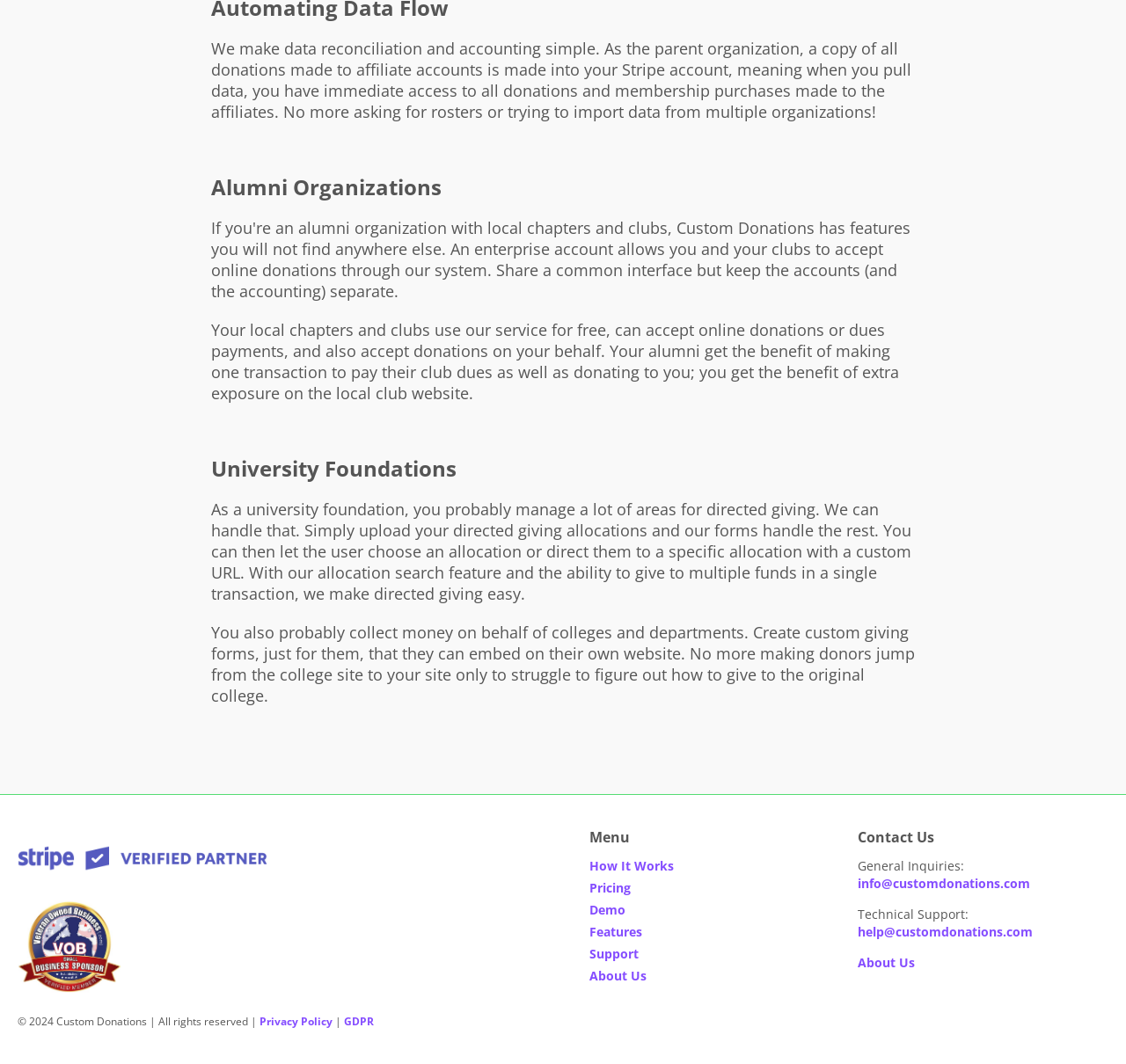Identify the coordinates of the bounding box for the element described below: "About Us". Return the coordinates as four float numbers between 0 and 1: [left, top, right, bottom].

[0.762, 0.897, 0.812, 0.914]